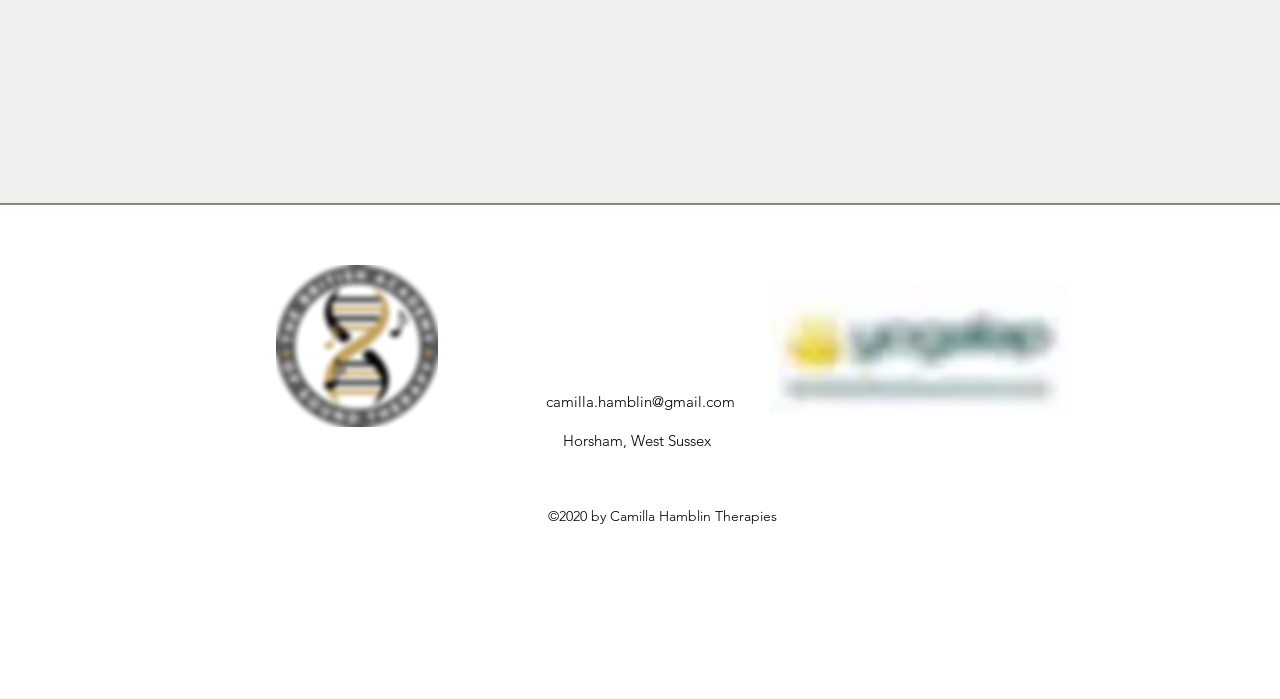What is the copyright year of the webpage?
Using the image as a reference, answer the question in detail.

The webpage has a copyright notice at the bottom that reads '©2020 by Camilla Hamblin Therapies', which indicates that the copyright year is 2020.